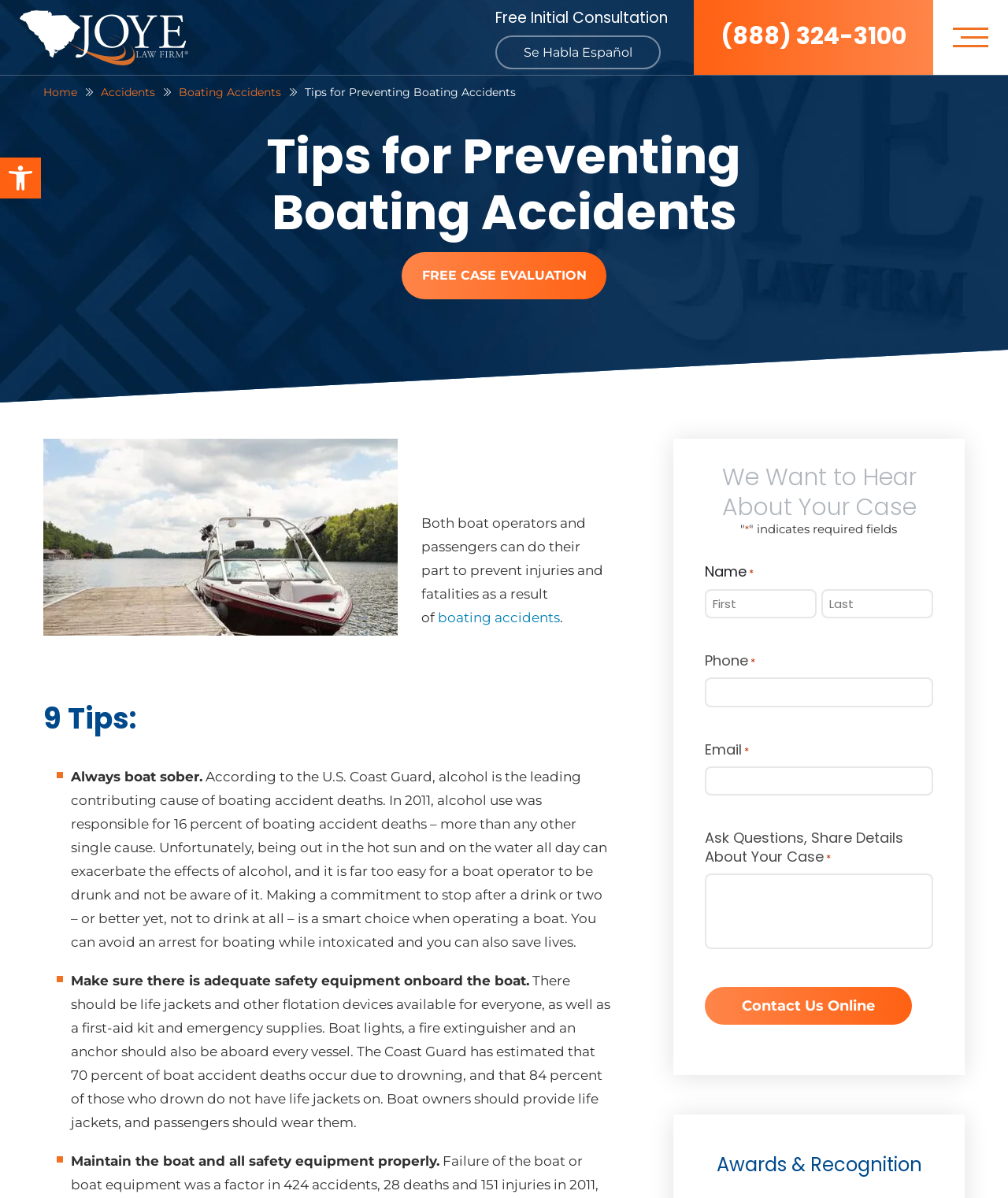What is the main topic of this webpage?
Refer to the image and offer an in-depth and detailed answer to the question.

The main topic of this webpage is boating accidents, which can be inferred from the title 'Tips for Preventing Boating Accidents' and the content of the webpage, which provides tips and information on how to prevent boating accidents.